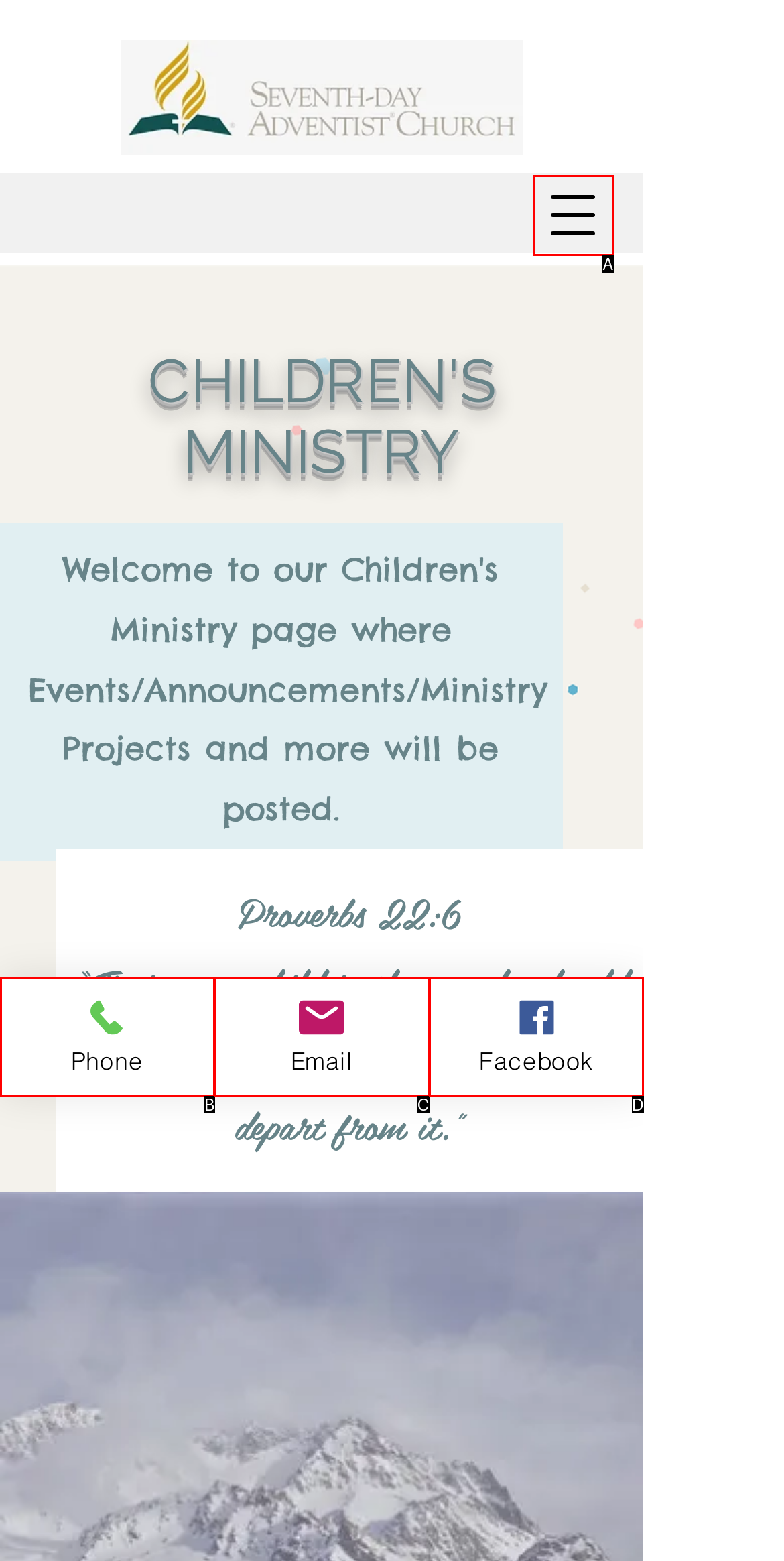Based on the given description: aria-label="Pinterest", identify the correct option and provide the corresponding letter from the given choices directly.

None